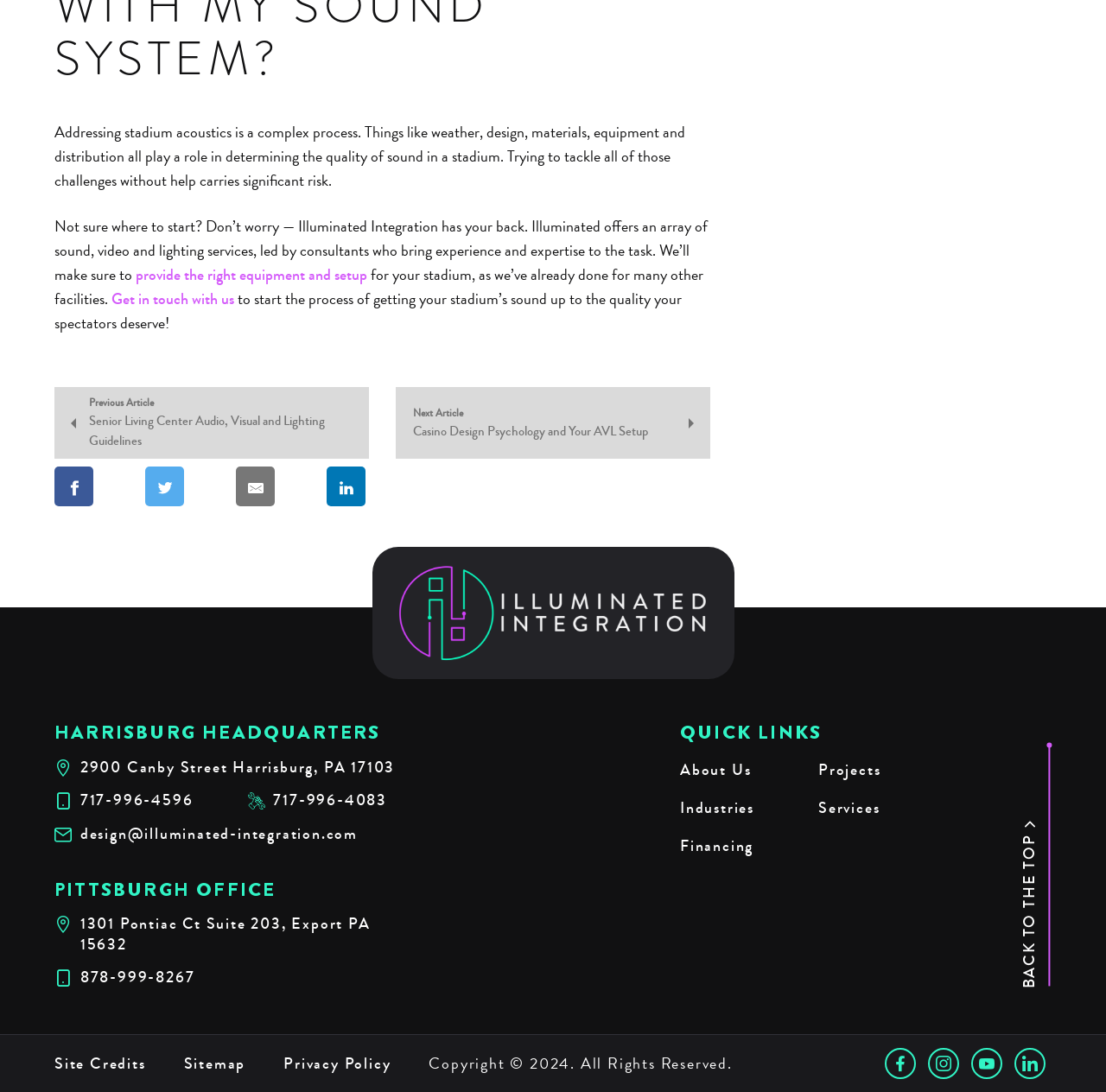Look at the image and give a detailed response to the following question: What is the main service offered by Illuminated Integration?

Based on the text content, it is clear that Illuminated Integration provides sound, video and lighting services, as mentioned in the sentence 'Illuminated offers an array of sound, video and lighting services, led by consultants who bring experience and expertise to the task.'